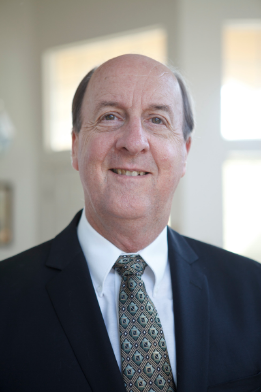Answer the question below in one word or phrase:
What is Jack Williams known for?

Innovative approach to vehicle emissions testing